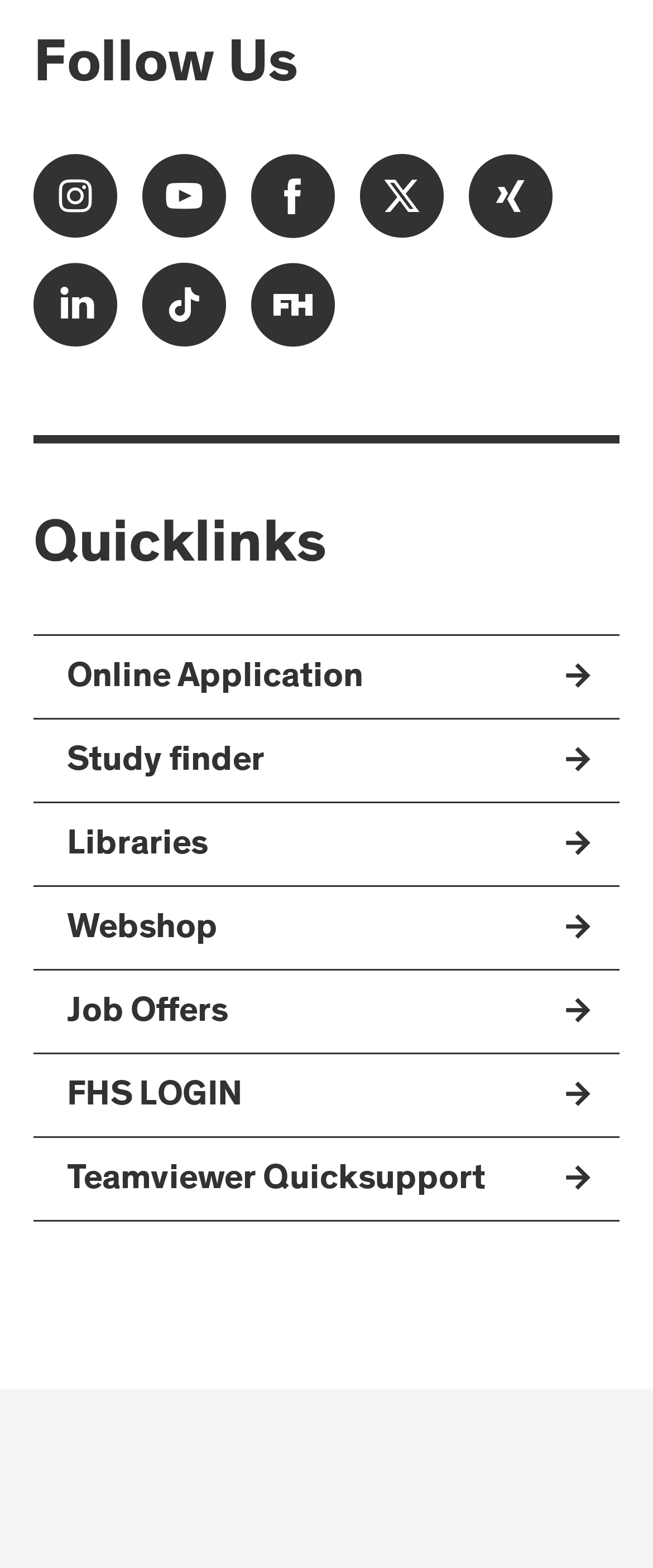Calculate the bounding box coordinates for the UI element based on the following description: "Amazon". Ensure the coordinates are four float numbers between 0 and 1, i.e., [left, top, right, bottom].

None